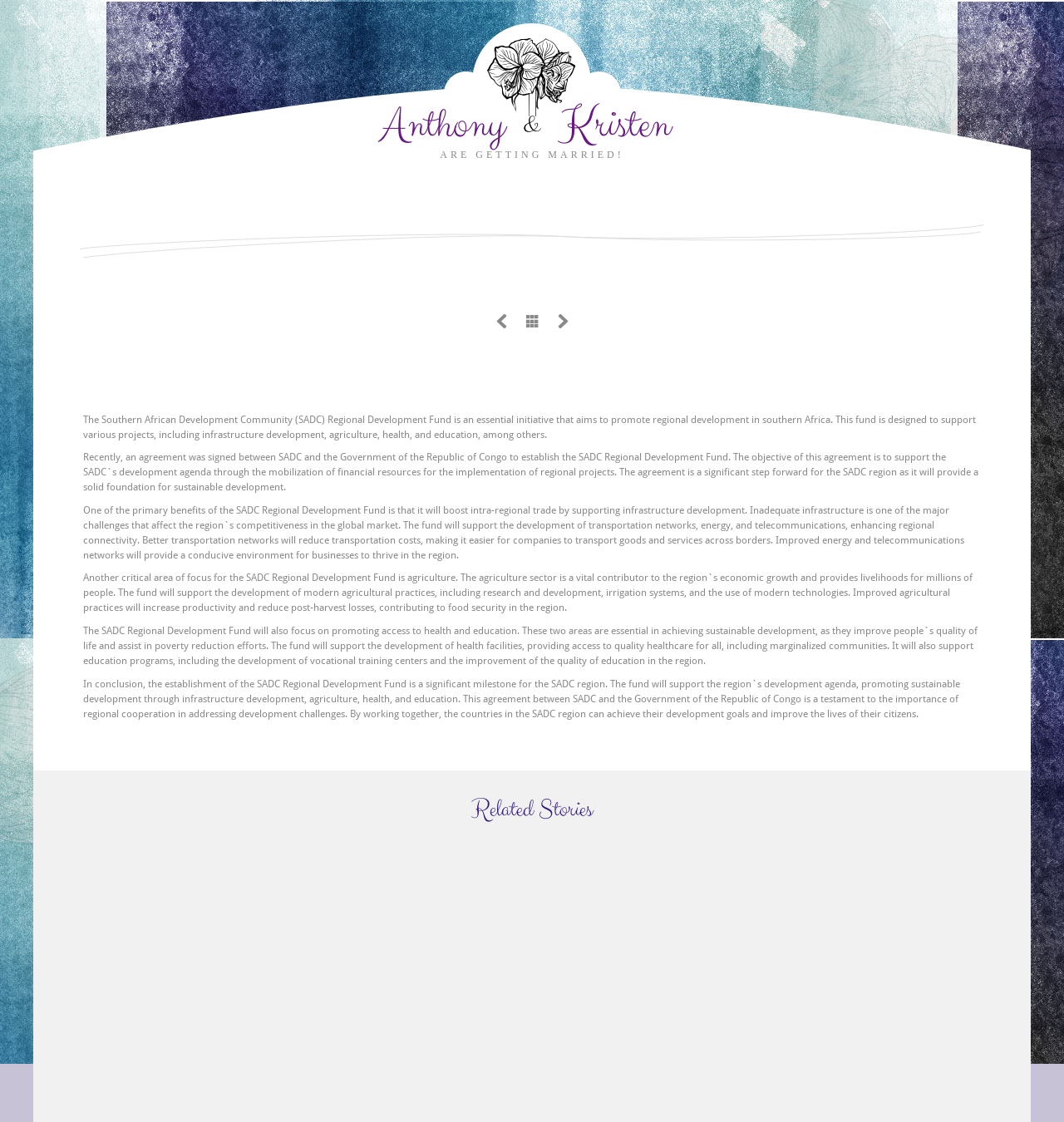Provide an in-depth caption for the contents of the webpage.

The webpage is about the SADC Regional Development Fund Agreement, with a focus on the agreement between SADC and the Government of the Republic of Congo. At the top of the page, there is a layout table with a link to "Anthony & Kristen" and an image with the same name. Below this, there is a static text element that reads "ARE GETTING MARRIED!".

Further down the page, there is a heading element that spans almost the entire width of the page, followed by a series of links and icons. Below this, there is an article section that contains several static text elements that provide information about the SADC Regional Development Fund, its objectives, and its benefits. The text explains that the fund aims to promote regional development in southern Africa, support infrastructure development, agriculture, health, and education, and boost intra-regional trade.

The article section is followed by a heading element that reads "Related Stories". Below this, there are several header elements, each containing a link to a related story, such as "Pharmacist Collaborative Practice Agreement Billing", "Arbitration Agreement Employment Reddit", and "Trans-Pacific Partnership Negotiations and Agreement". Each of these headers is accompanied by a brief summary of the related story.

Throughout the page, there are several images, including a large image at the top of the page and smaller images scattered throughout the article and related stories sections. The page also contains several layout tables that are used to organize the content. At the bottom of the page, there are several more images and a series of headings that appear to be dates, such as "SEPTEMBER 21, 2023" and "SEPTEMBER 20, 2023".